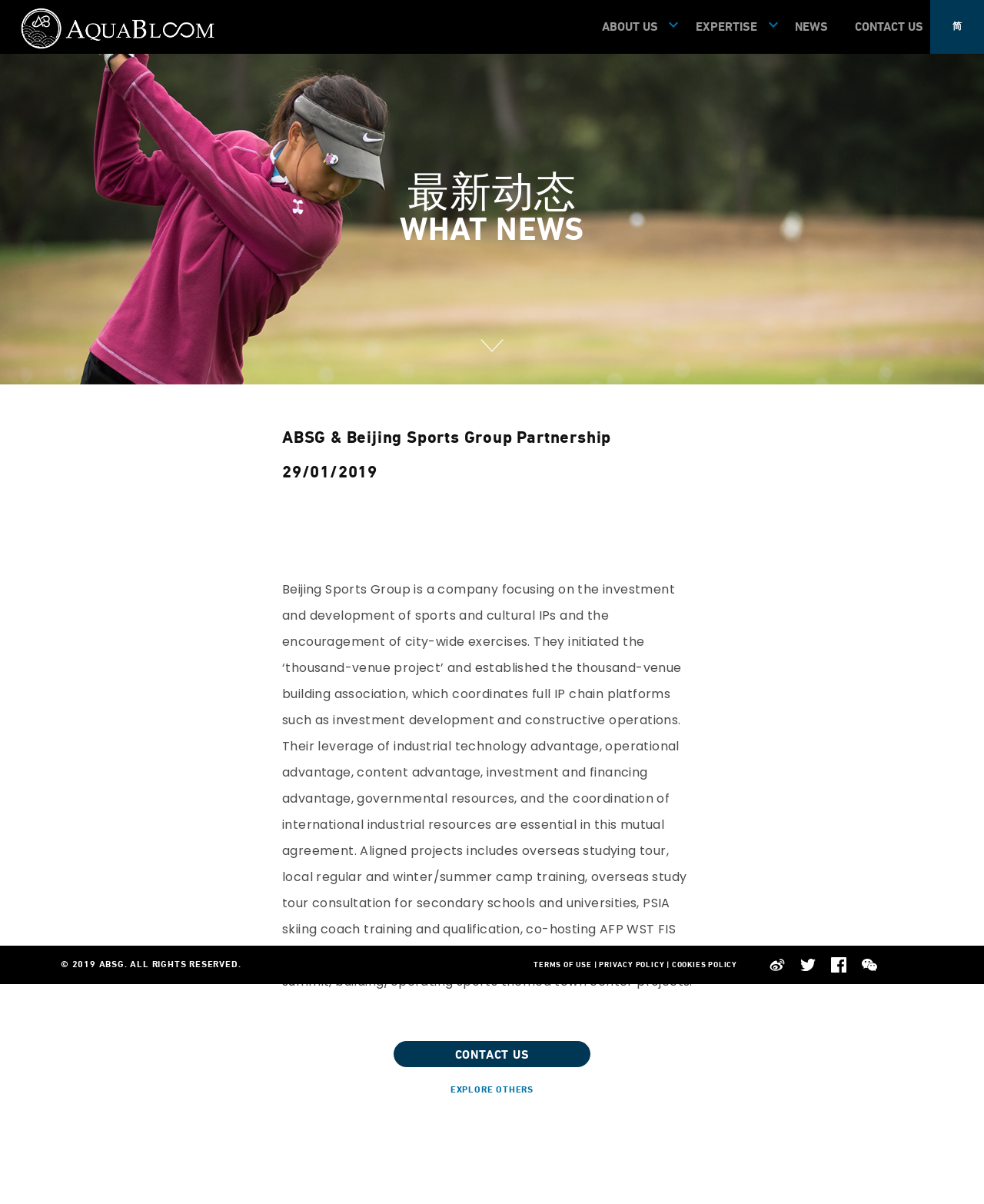What is the date of the partnership announcement?
With the help of the image, please provide a detailed response to the question.

The date of the partnership announcement is mentioned in the heading '29/01/2019' which is located below the heading 'ABSG & Beijing Sports Group Partnership'.